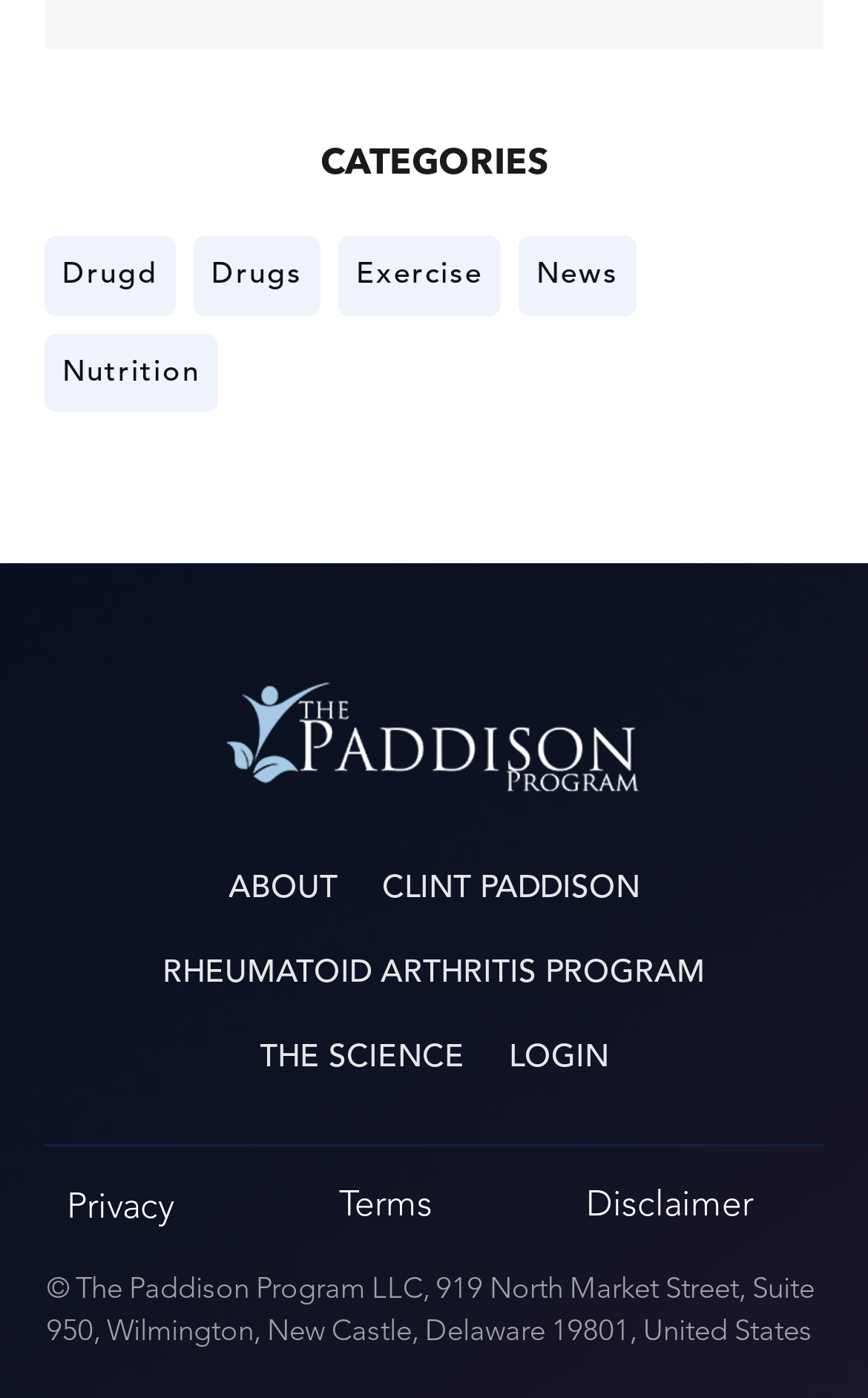Return the bounding box coordinates of the UI element that corresponds to this description: "Rheumatoid Arthritis Program". The coordinates must be given as four float numbers in the range of 0 and 1, [left, top, right, bottom].

[0.187, 0.674, 0.813, 0.719]